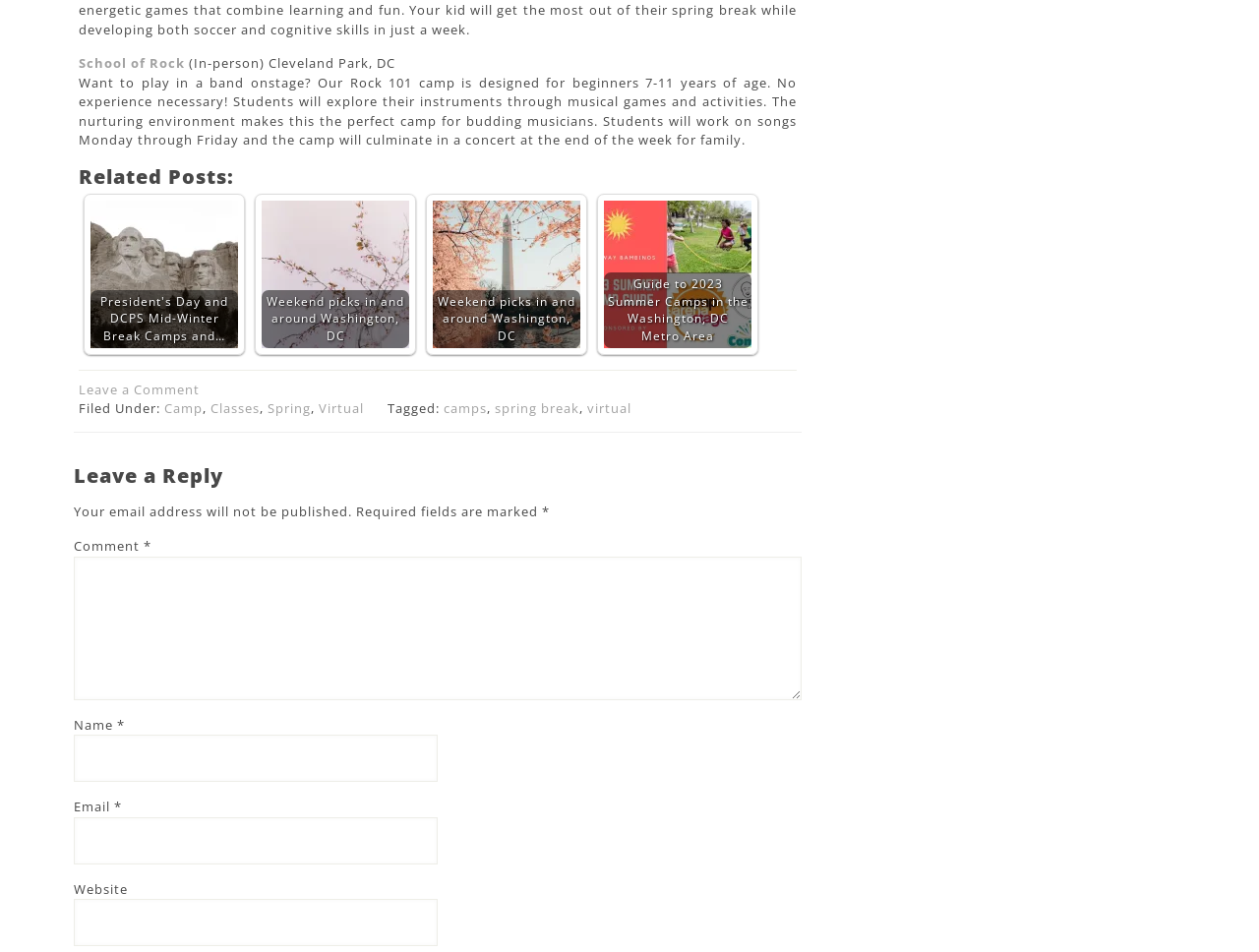Specify the bounding box coordinates for the region that must be clicked to perform the given instruction: "Type a comment in the text box".

[0.059, 0.584, 0.637, 0.735]